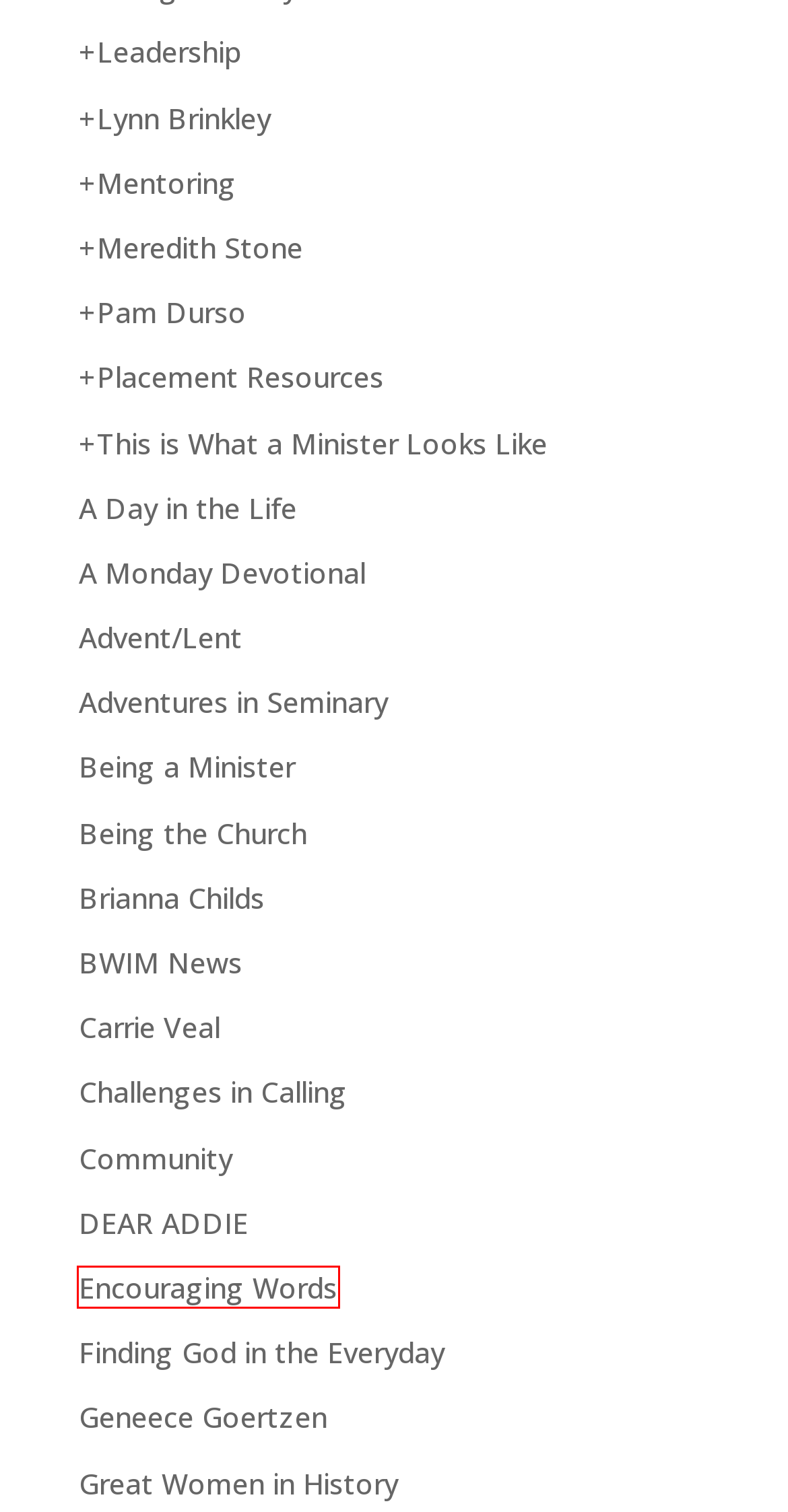Given a webpage screenshot with a red bounding box around a particular element, identify the best description of the new webpage that will appear after clicking on the element inside the red bounding box. Here are the candidates:
A. Brianna Childs | Baptist Women in Ministry
B. Geneece Goertzen | Baptist Women in Ministry
C. Carrie Veal | Baptist Women in Ministry
D. +Pam Durso | Baptist Women in Ministry
E. Encouraging Words | Baptist Women in Ministry
F. Challenges in Calling | Baptist Women in Ministry
G. Being the Church | Baptist Women in Ministry
H. +Placement Resources | Baptist Women in Ministry

E